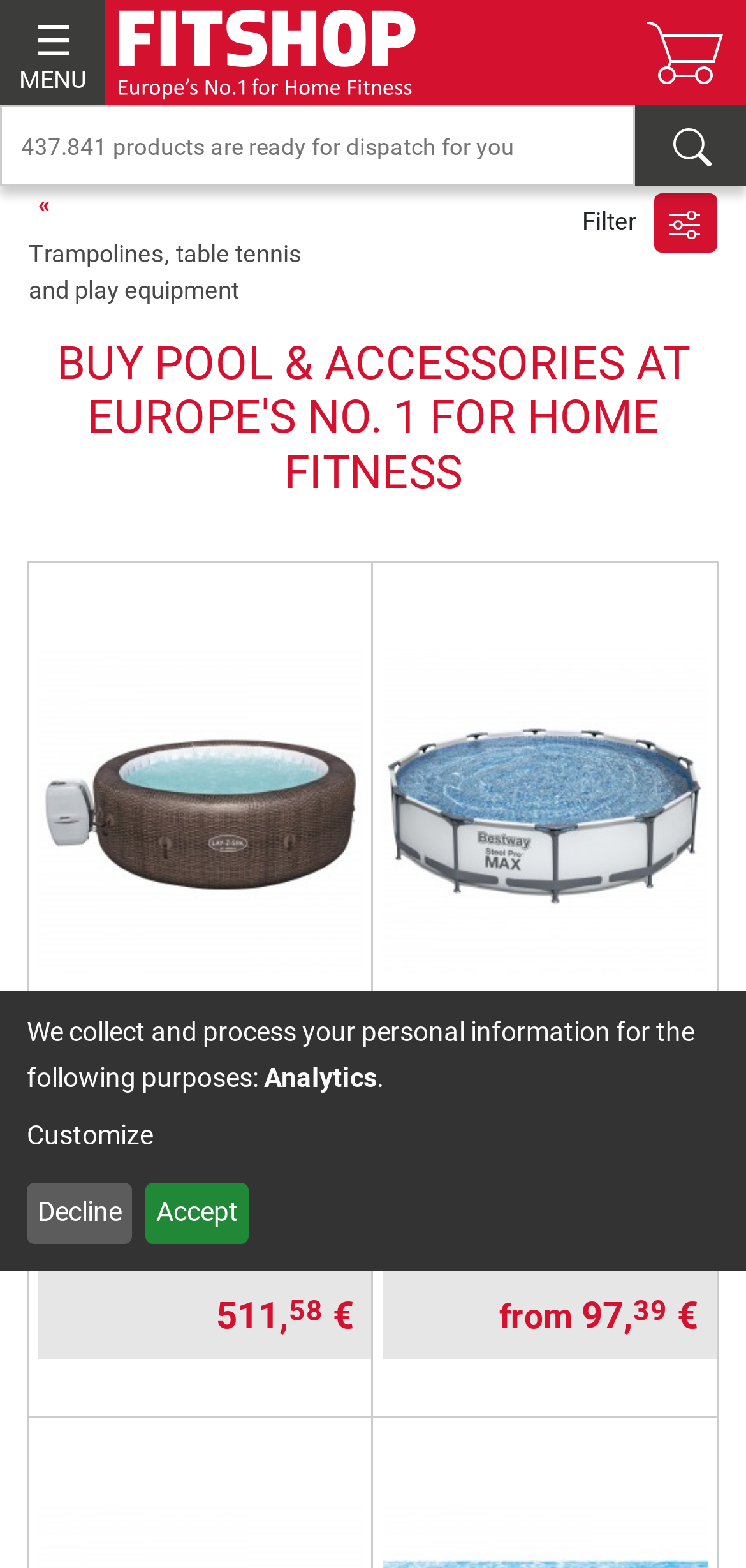Please find the bounding box coordinates of the clickable region needed to complete the following instruction: "View product details". The bounding box coordinates must consist of four float numbers between 0 and 1, i.e., [left, top, right, bottom].

[0.513, 0.365, 0.949, 0.67]